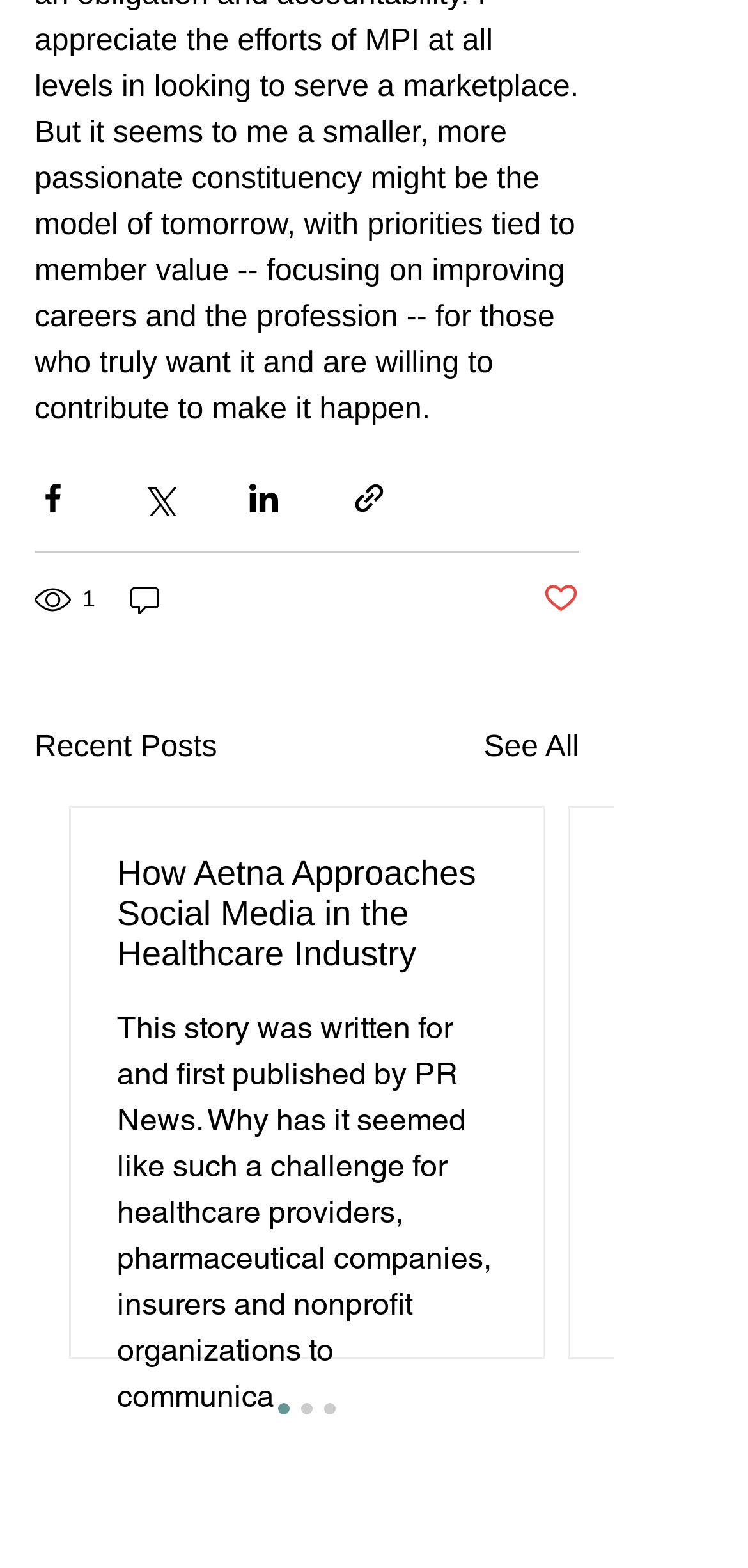Please identify the bounding box coordinates of the element I need to click to follow this instruction: "Read the Writers' Guidelines".

None